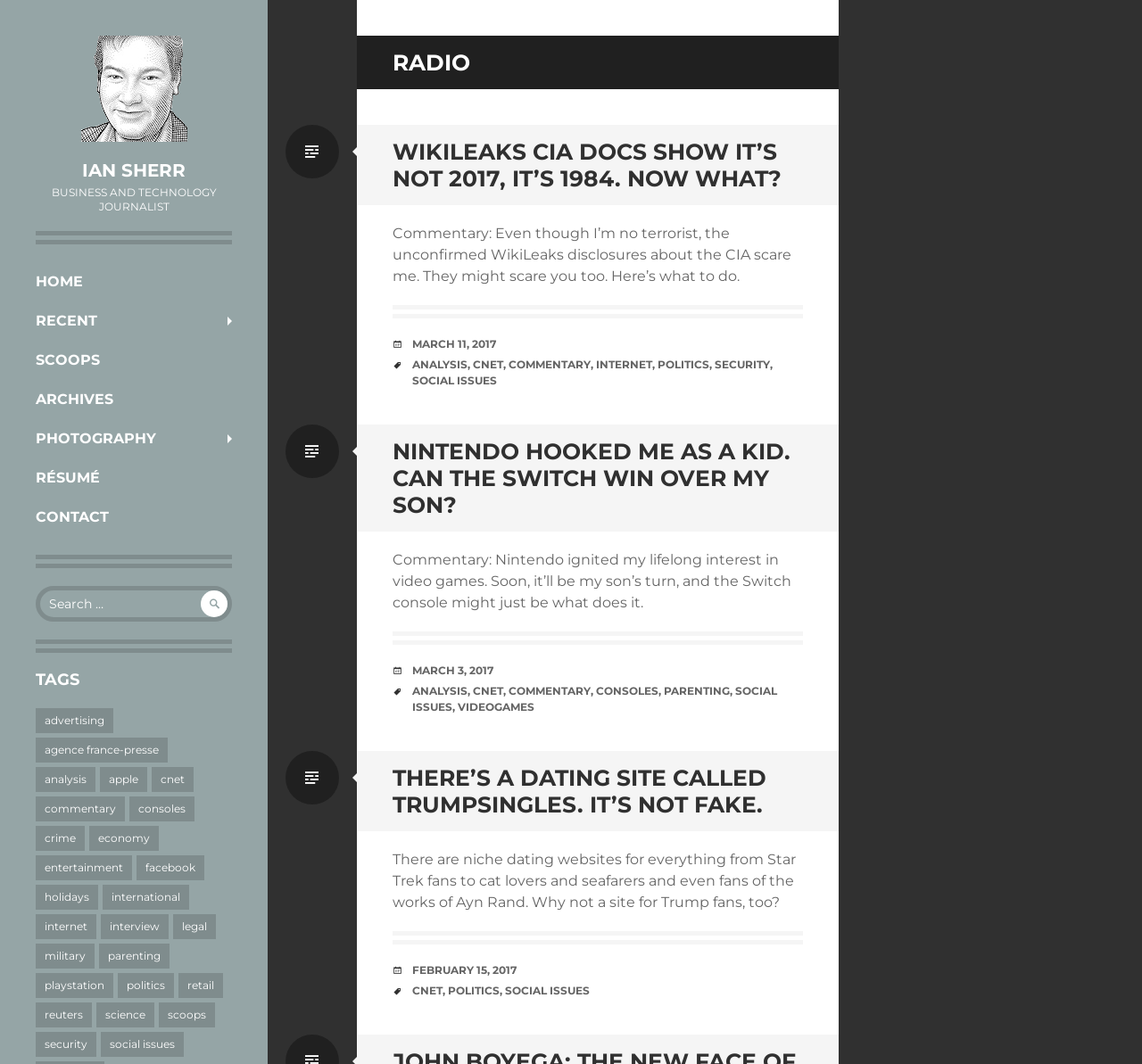Bounding box coordinates should be in the format (top-left x, top-left y, bottom-right x, bottom-right y) and all values should be floating point numbers between 0 and 1. Determine the bounding box coordinate for the UI element described as: scoops

[0.139, 0.942, 0.188, 0.965]